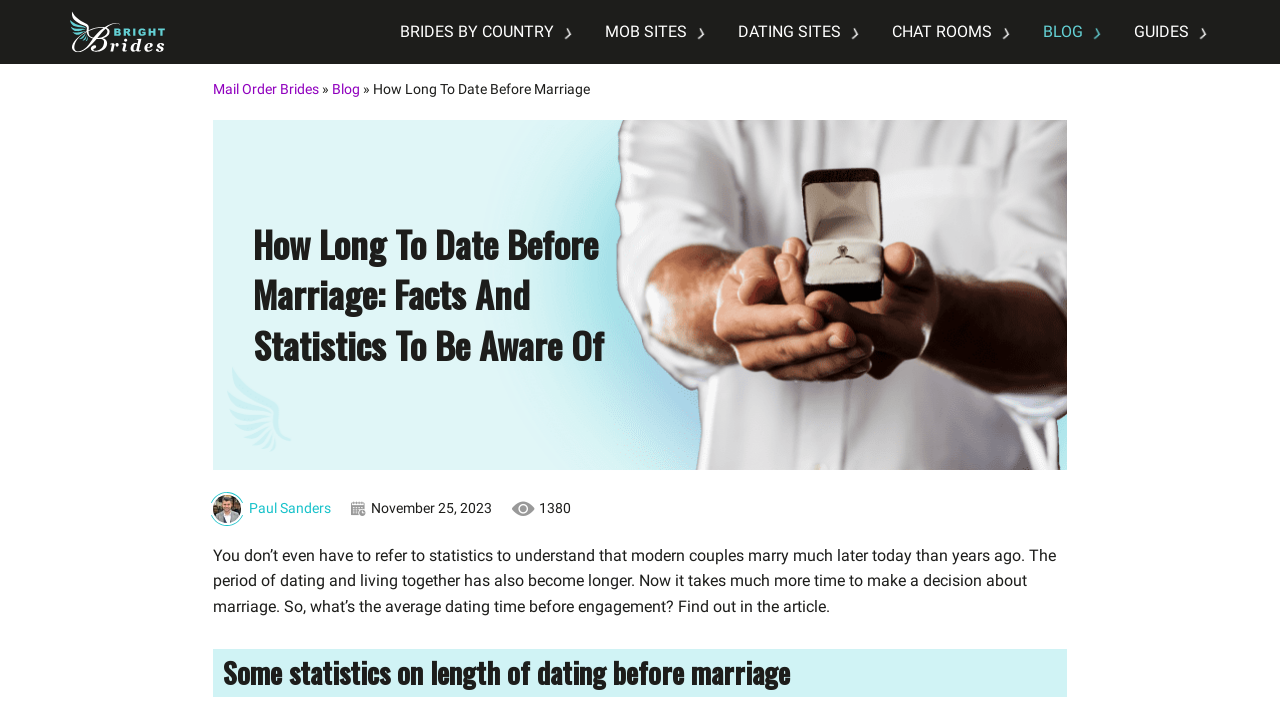Look at the image and answer the question in detail:
When was the article published?

The publication date of the article is November 25, 2023, as indicated by the time element with the text 'November 25, 2023'.